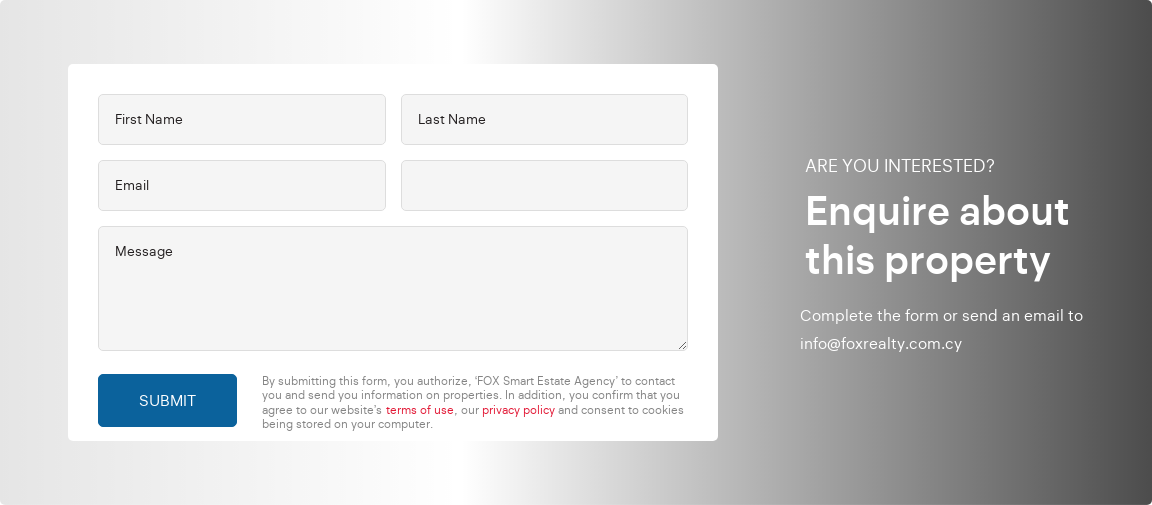What is the color of the 'SUBMIT' button?
Analyze the image and deliver a detailed answer to the question.

The 'SUBMIT' button stands out with a blue color, encouraging users to take action and submit their personal details.